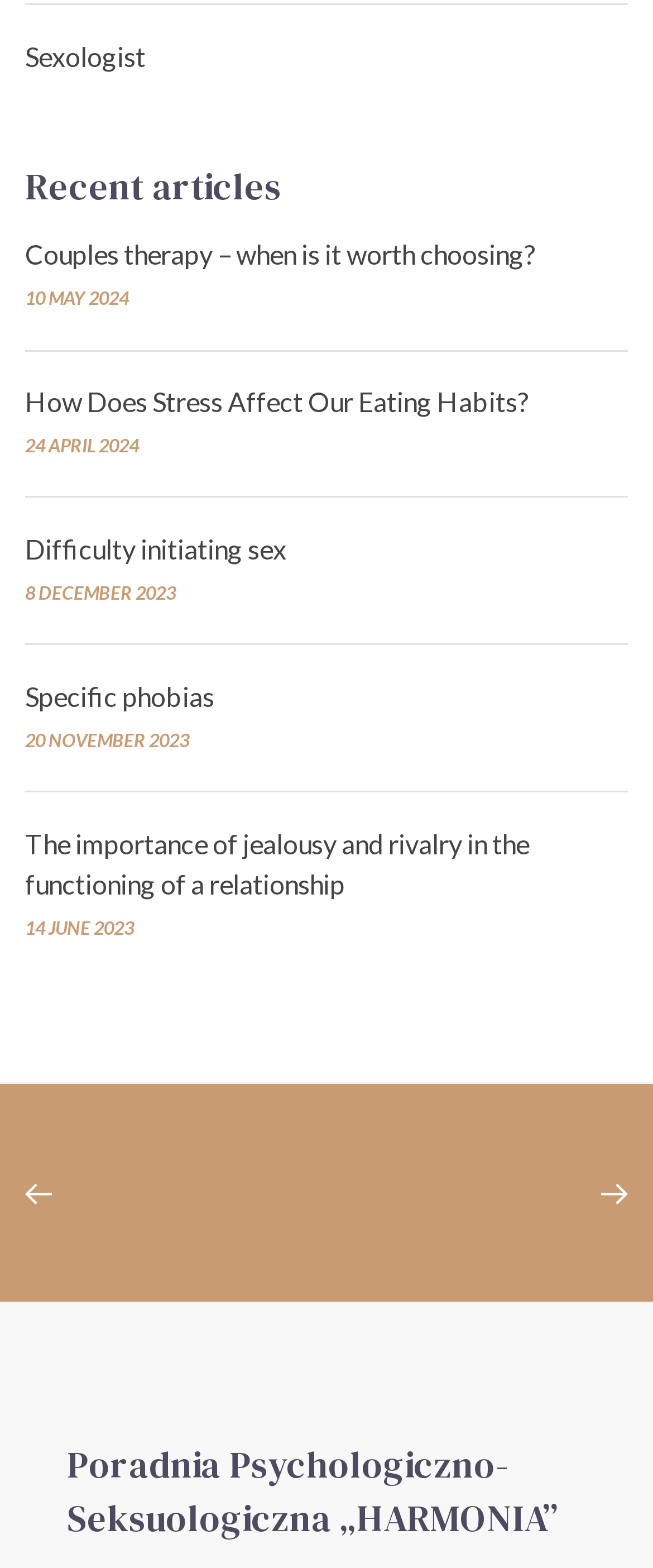Use a single word or phrase to answer the following:
How many articles are listed?

5